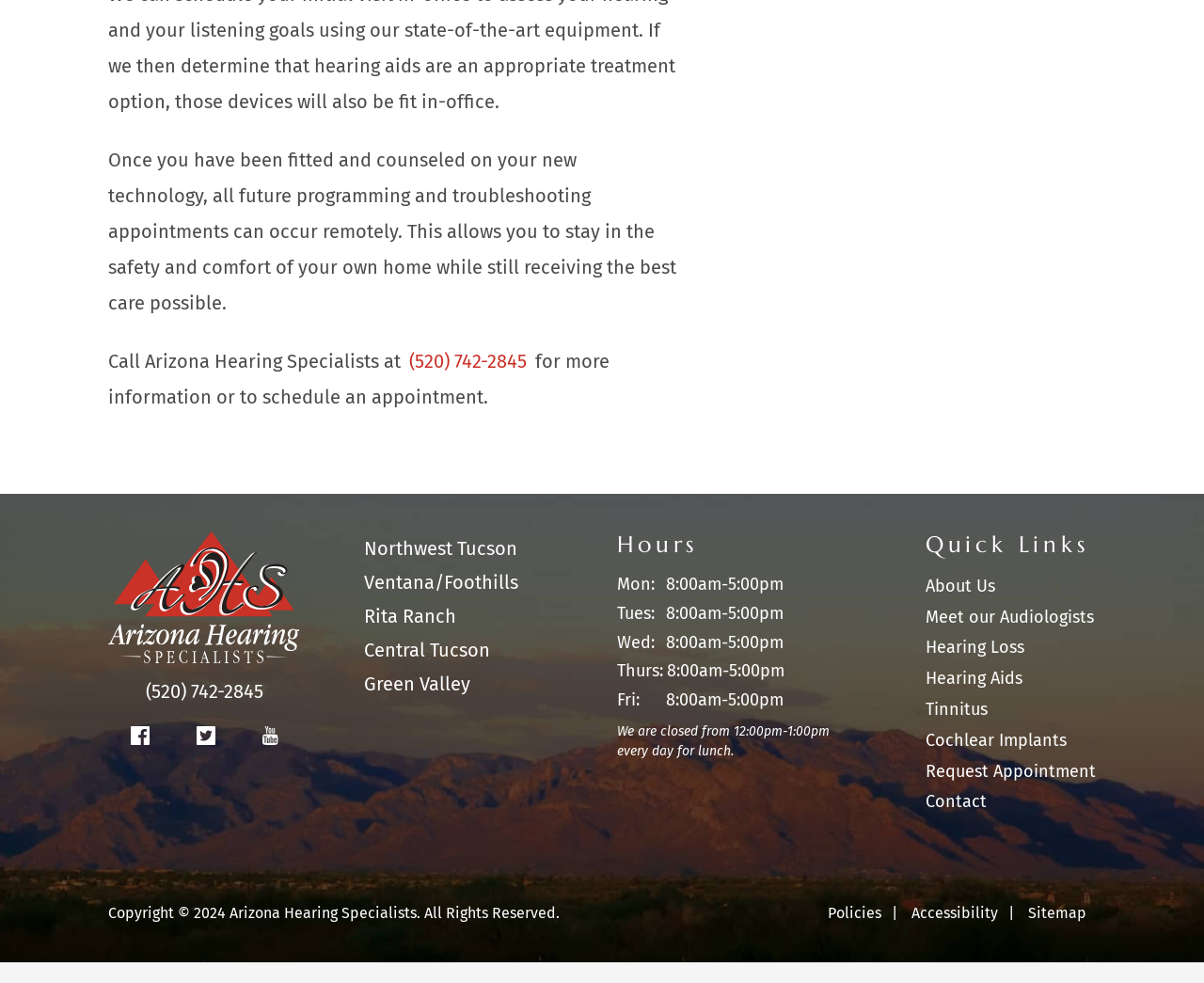What are the hours of operation on Mondays?
Please answer the question with as much detail as possible using the screenshot.

According to the StaticText elements with the texts 'Mon:' and '8:00am-5:00pm', the hours of operation on Mondays are from 8:00am to 5:00pm.